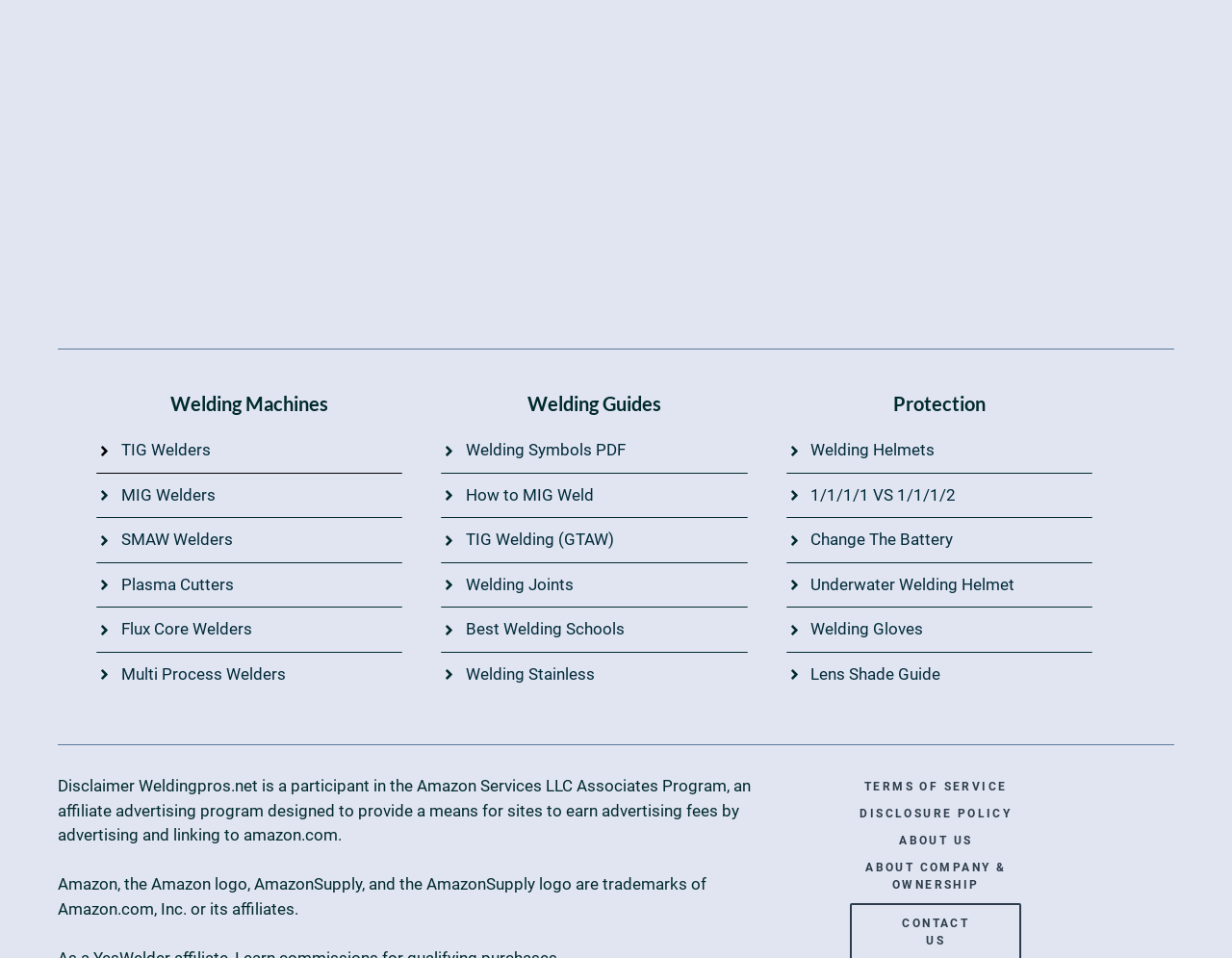Please locate the bounding box coordinates for the element that should be clicked to achieve the following instruction: "Visit ABOUT US page". Ensure the coordinates are given as four float numbers between 0 and 1, i.e., [left, top, right, bottom].

[0.69, 0.869, 0.829, 0.897]